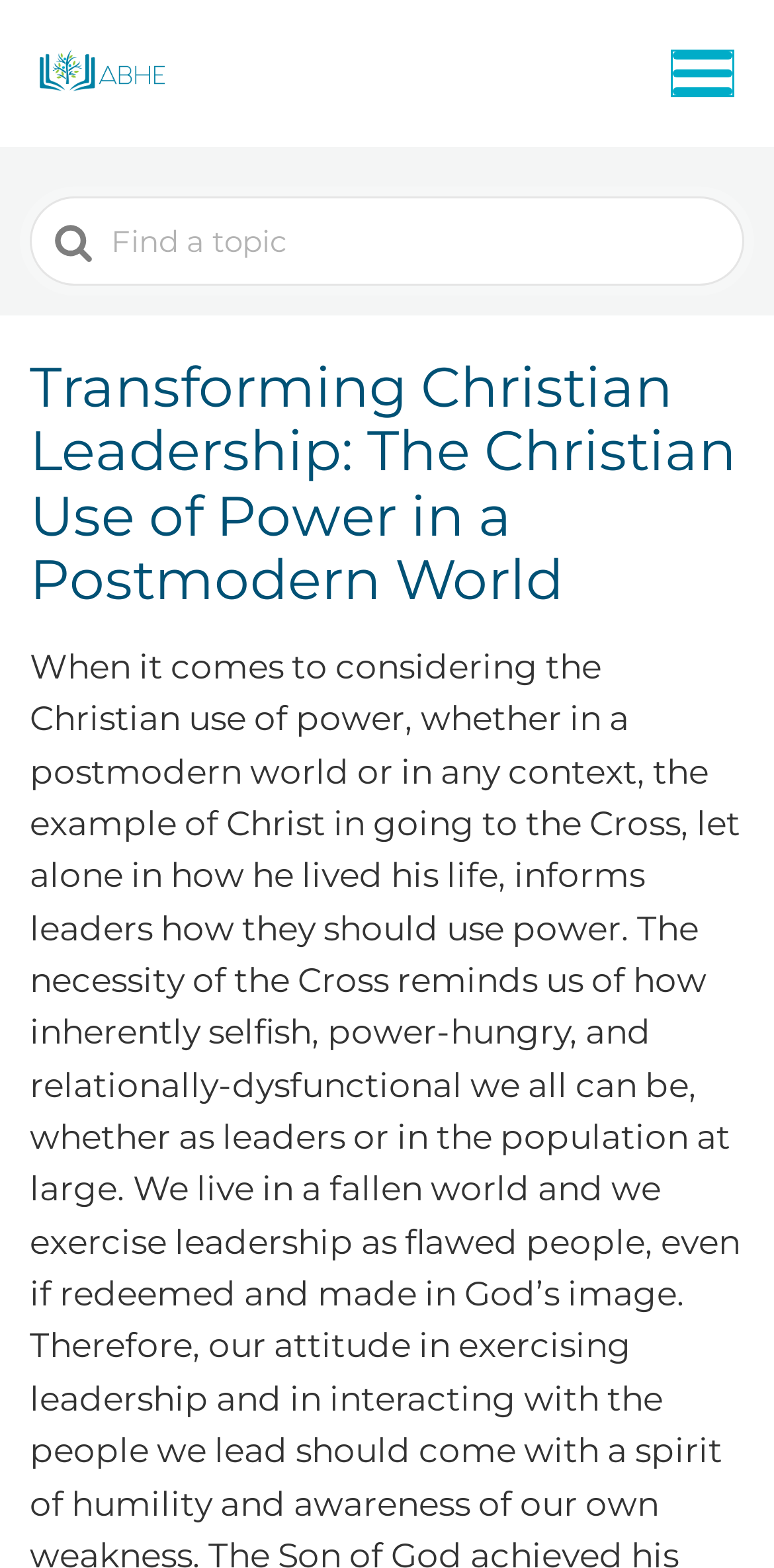Please determine and provide the text content of the webpage's heading.

Transforming Christian Leadership: The Christian Use of Power in a Postmodern World